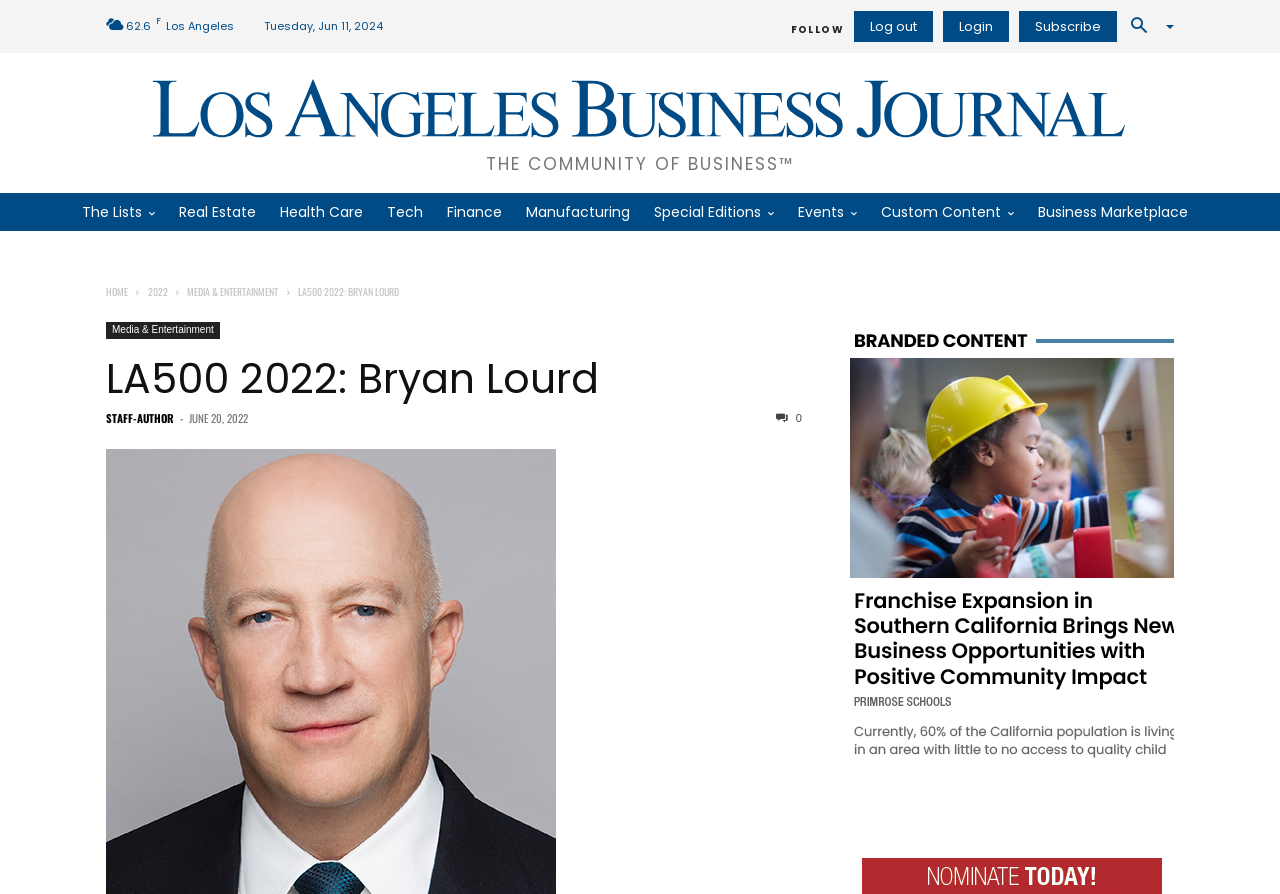Could you determine the bounding box coordinates of the clickable element to complete the instruction: "Go to the 'HOME' page"? Provide the coordinates as four float numbers between 0 and 1, i.e., [left, top, right, bottom].

[0.083, 0.318, 0.1, 0.335]